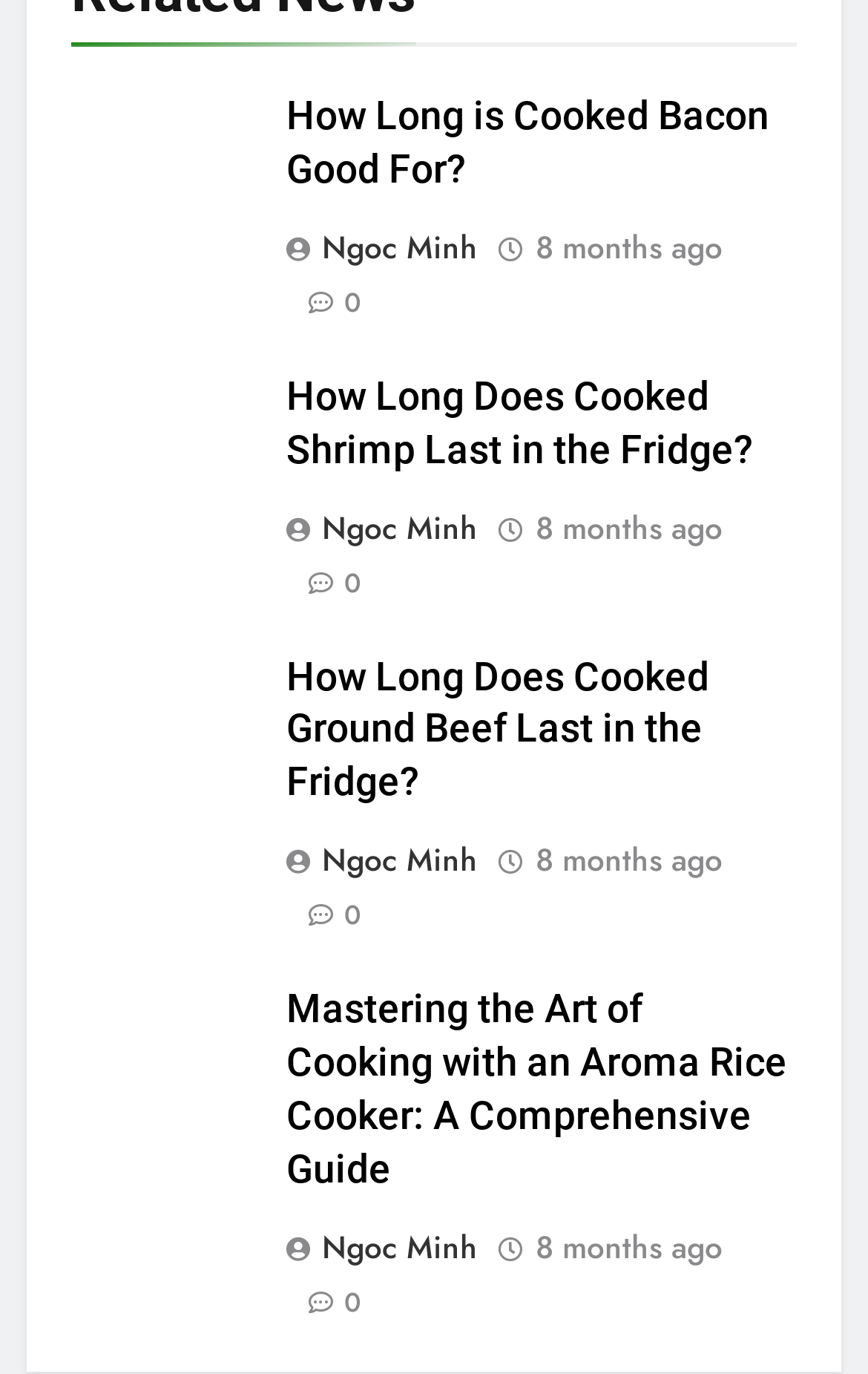What is the topic of the first article? Based on the image, give a response in one word or a short phrase.

Cooked Bacon